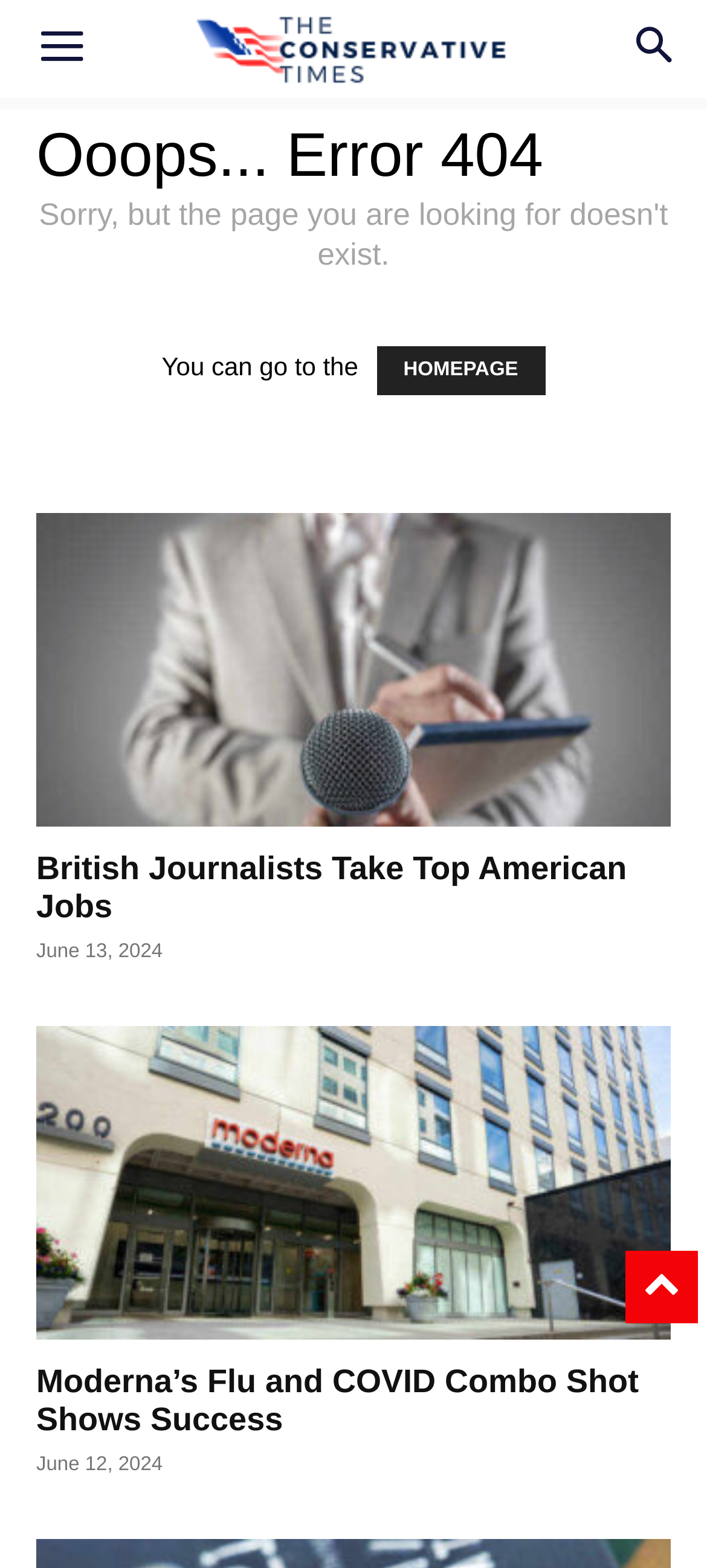What is the error message displayed?
Please provide a single word or phrase as the answer based on the screenshot.

Error 404